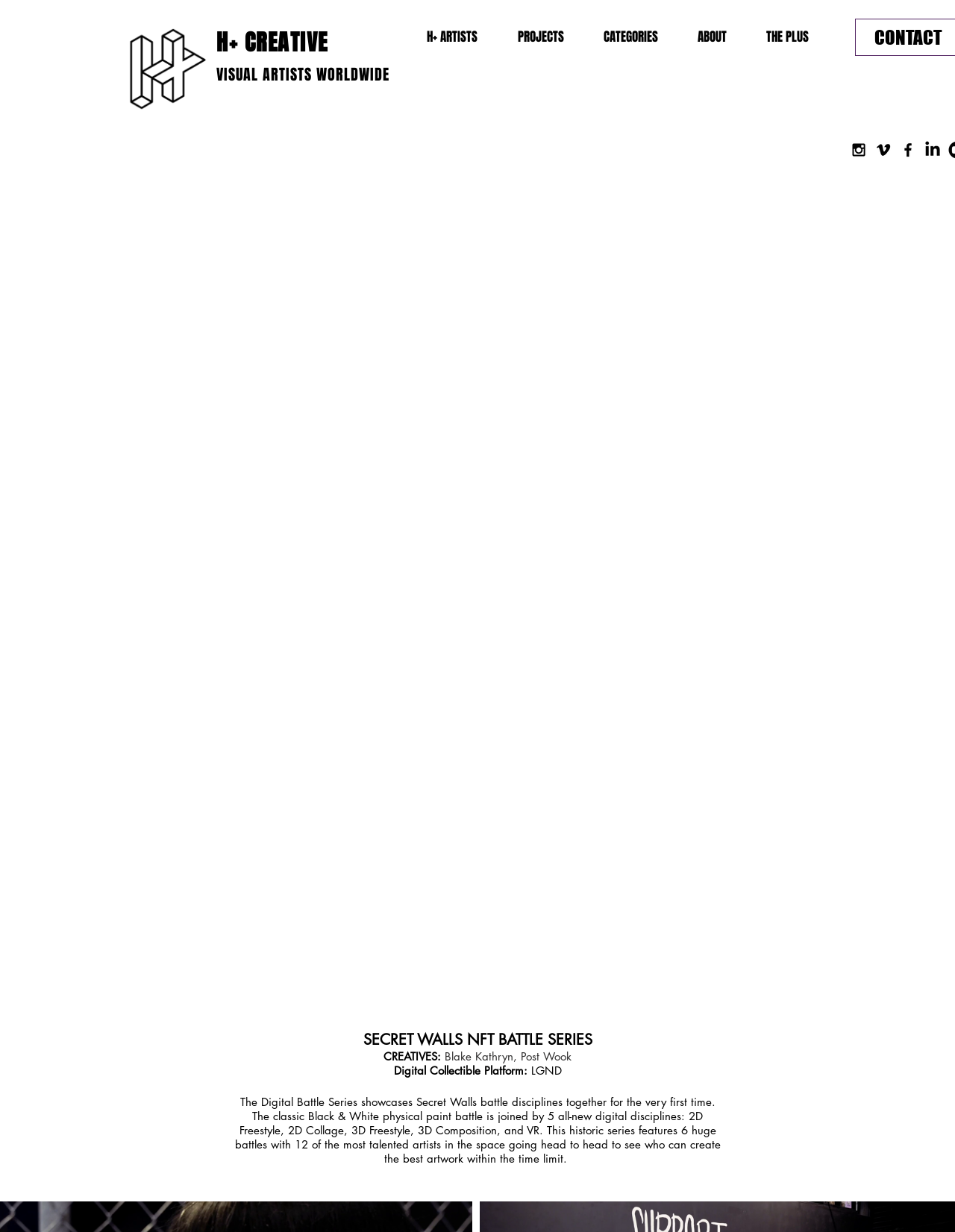What is the name of the first artist mentioned in the CREATIVES section?
Could you answer the question with a detailed and thorough explanation?

I found the answer by looking at the section of the webpage that lists the creatives involved in the NFT Battle Series. The first name mentioned is Blake Kathryn.